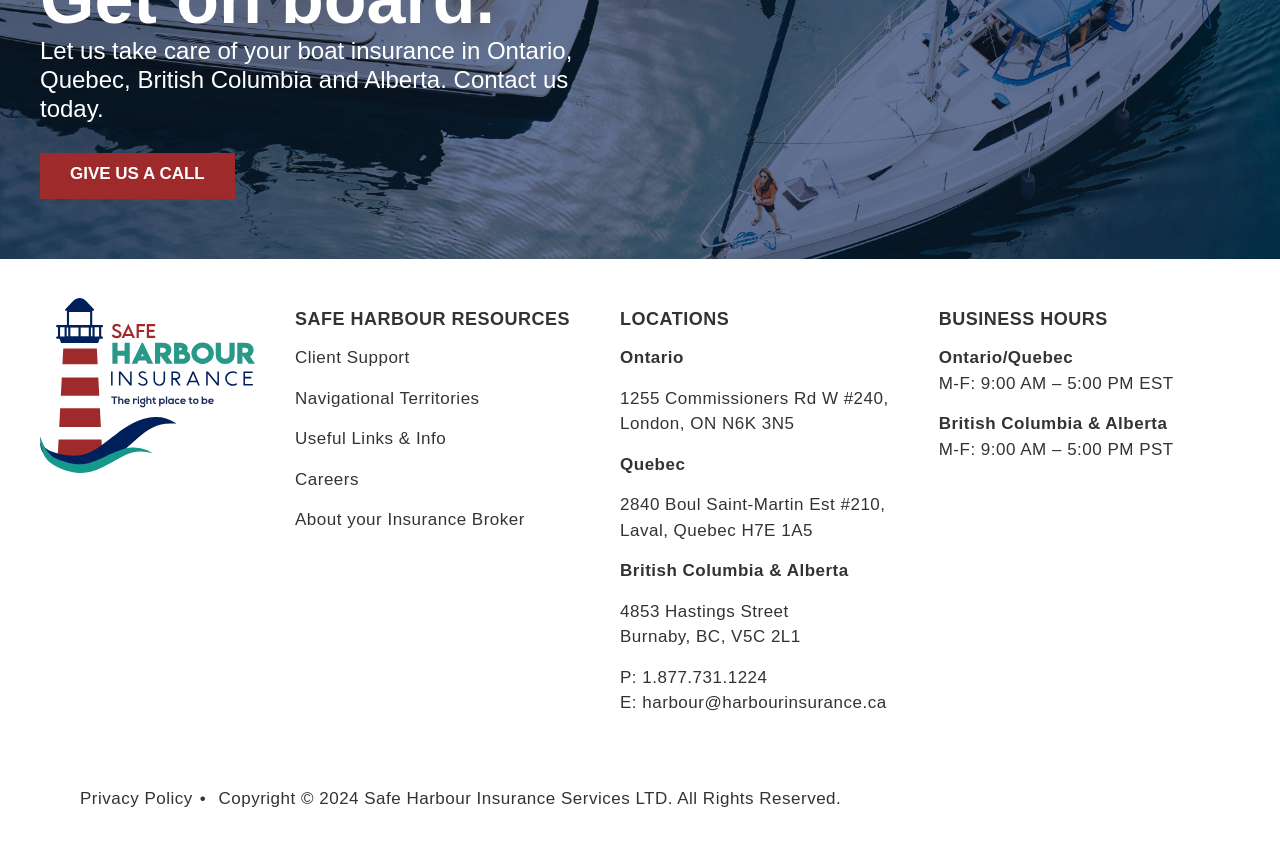Can you give a detailed response to the following question using the information from the image? What are the provinces where the company provides boat insurance?

The provinces where the company provides boat insurance can be found in the heading at the top of the page, which states 'Let us take care of your boat insurance in Ontario, Quebec, British Columbia and Alberta.' Additionally, the locations section of the page lists specific addresses in these provinces.